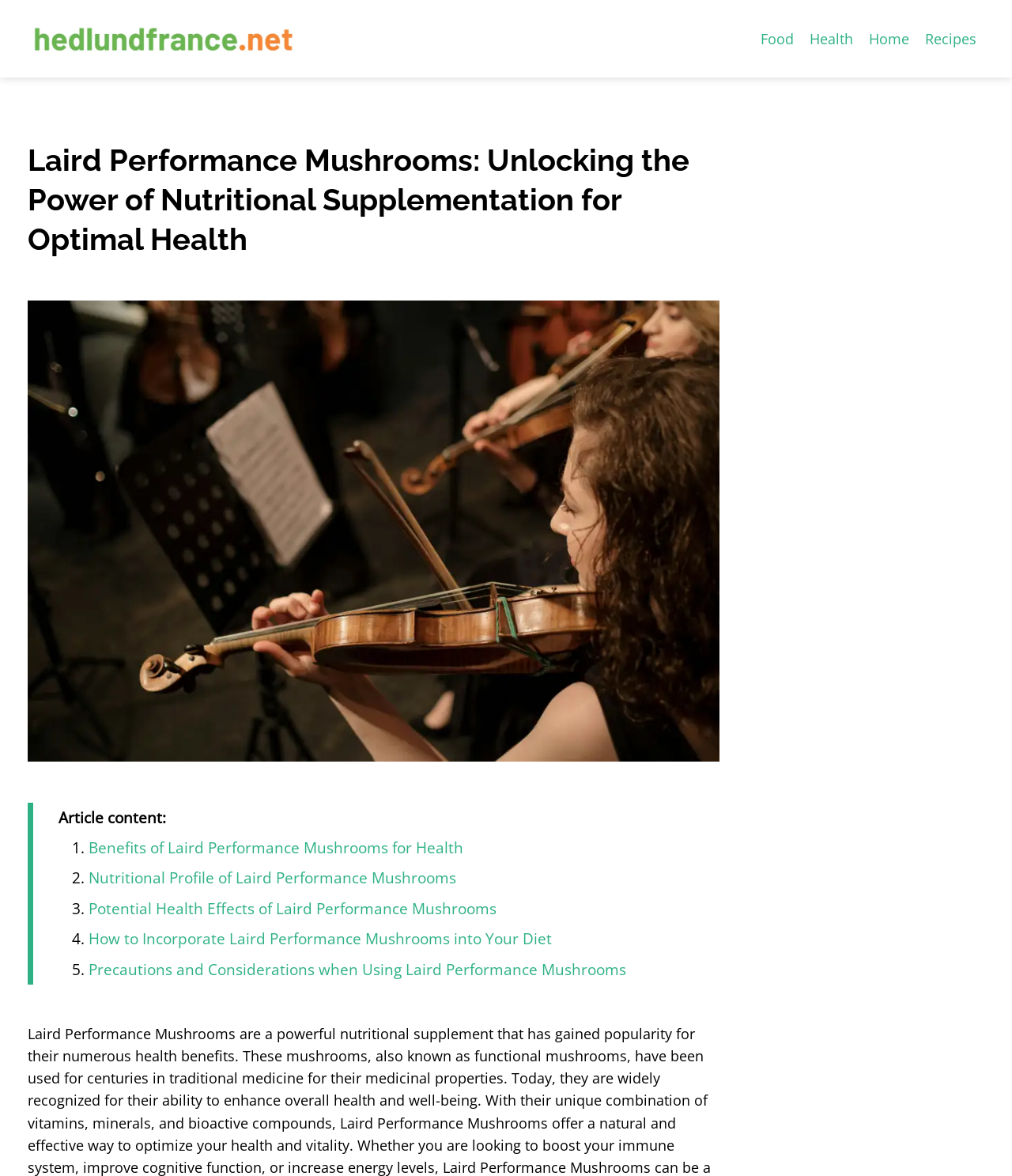Please determine the bounding box coordinates of the section I need to click to accomplish this instruction: "Click on the 'Food' link".

[0.744, 0.021, 0.792, 0.044]